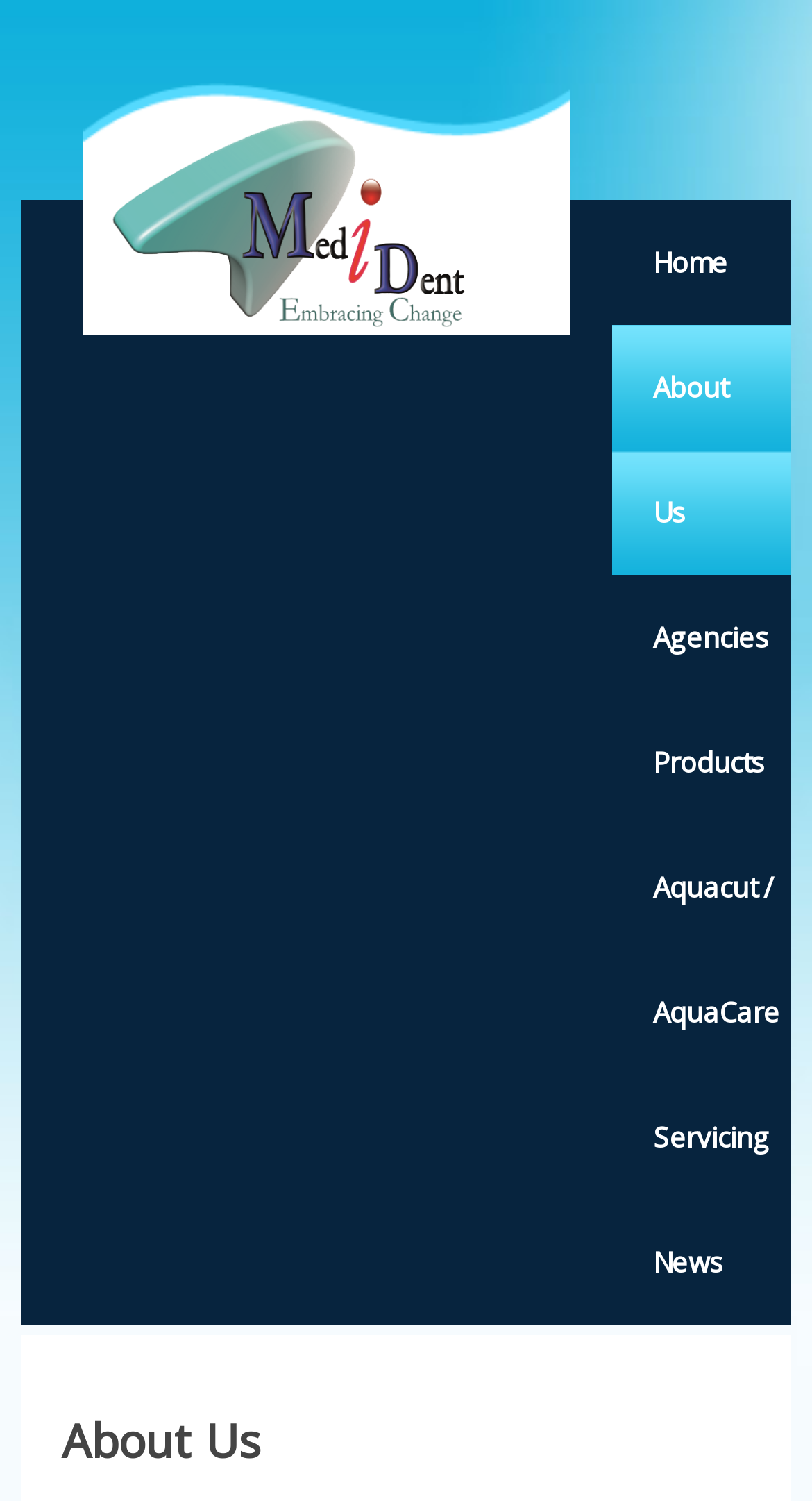Use a single word or phrase to answer the question: Is there a logo on the page?

Yes